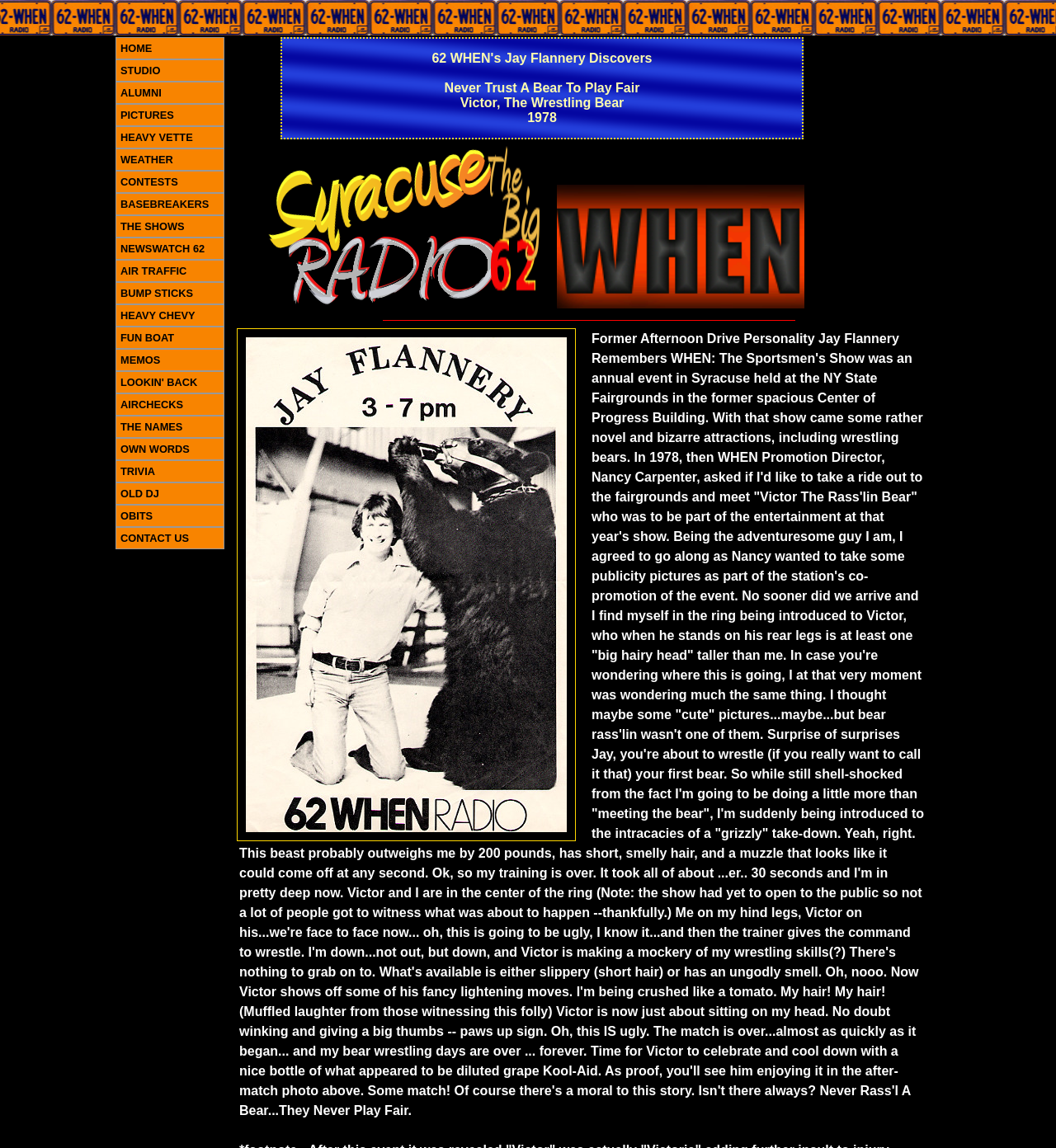Find the bounding box coordinates of the clickable region needed to perform the following instruction: "View the image of 'WHEN Radio's Jay Flannery With Victor The Wrestling Bear'". The coordinates should be provided as four float numbers between 0 and 1, i.e., [left, top, right, bottom].

[0.224, 0.286, 0.545, 0.732]